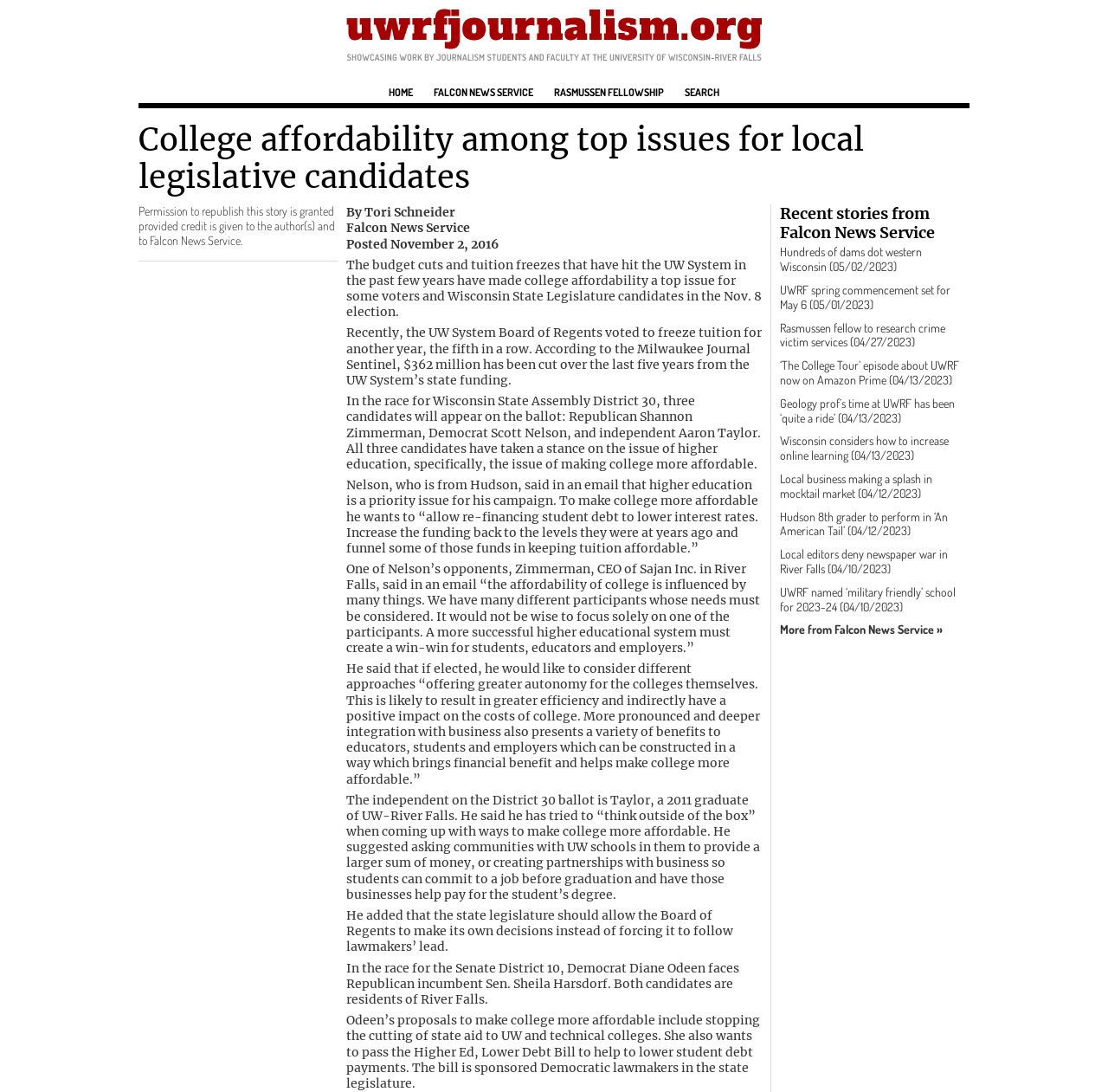Pinpoint the bounding box coordinates for the area that should be clicked to perform the following instruction: "Read the story about hundreds of dams in western Wisconsin".

[0.704, 0.224, 0.832, 0.251]